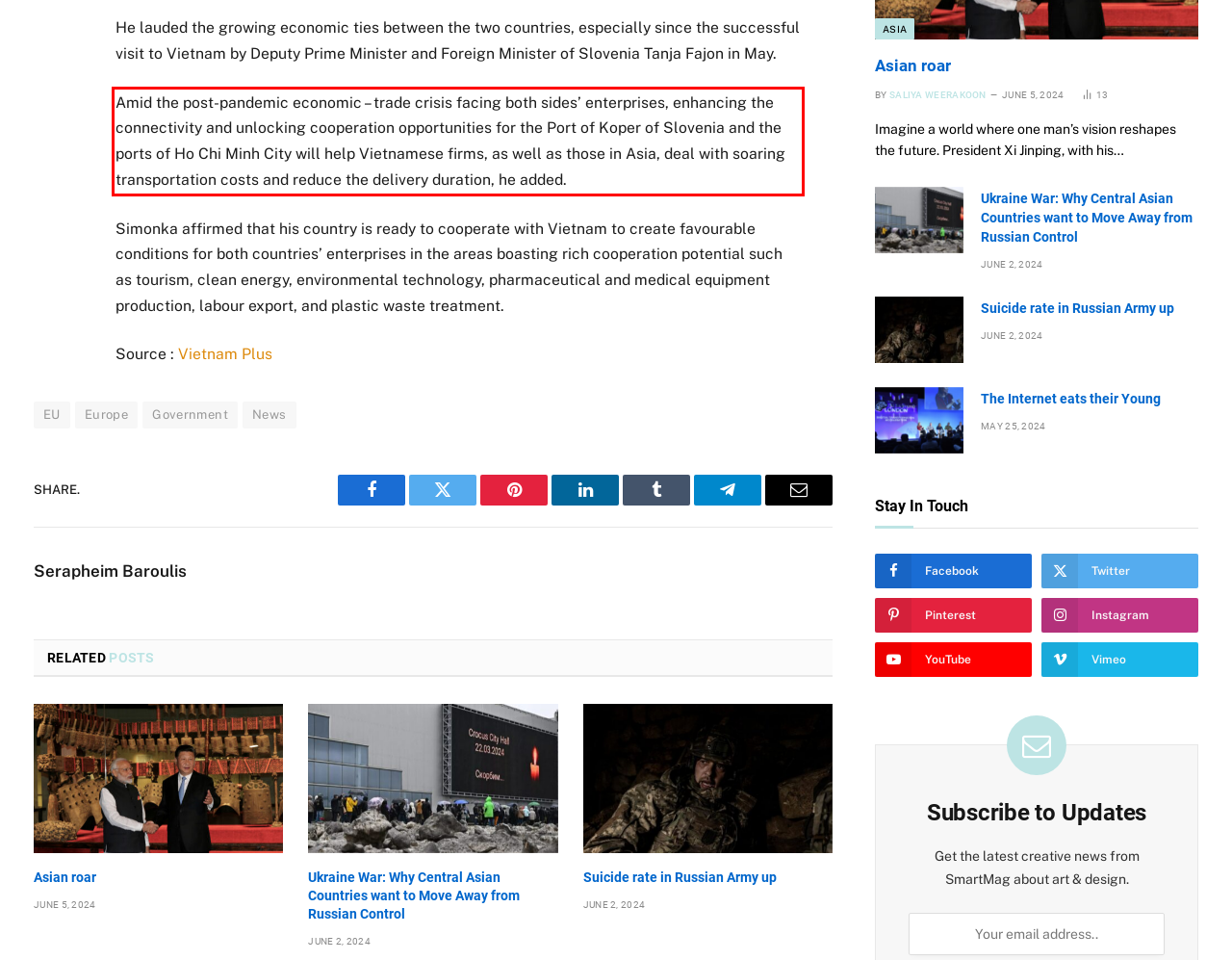Analyze the screenshot of the webpage that features a red bounding box and recognize the text content enclosed within this red bounding box.

Amid the post-pandemic economic – trade crisis facing both sides’ enterprises, enhancing the connectivity and unlocking cooperation opportunities for the Port of Koper of Slovenia and the ports of Ho Chi Minh City will help Vietnamese firms, as well as those in Asia, deal with soaring transportation costs and reduce the delivery duration, he added.